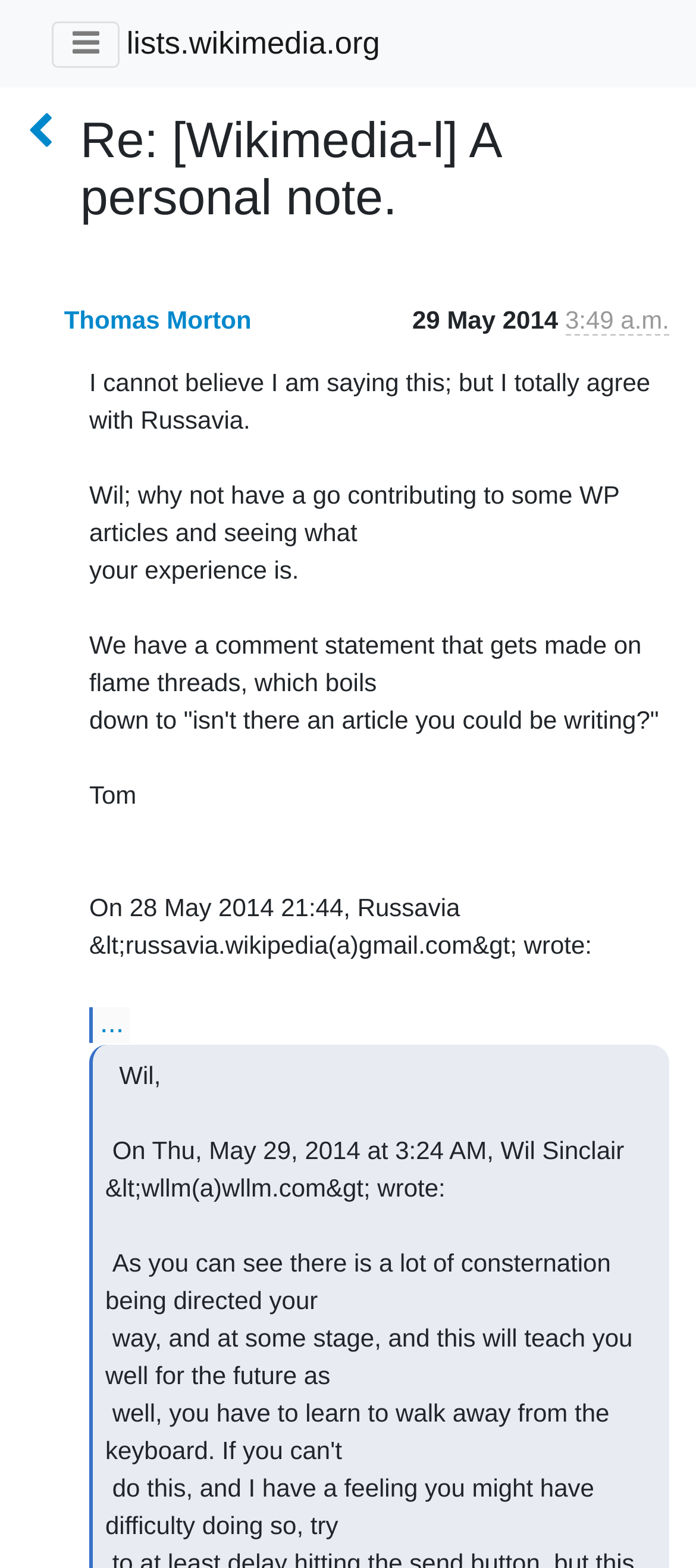Who is mentioned in the message?
Offer a detailed and full explanation in response to the question.

I found the name by reading the text 'On 28 May 2014 21:44, Russavia &lt;russavia.wikipedia(a)gmail.com&gt; wrote:' which is located inside the message body with bounding box coordinates [0.128, 0.235, 0.947, 0.612]